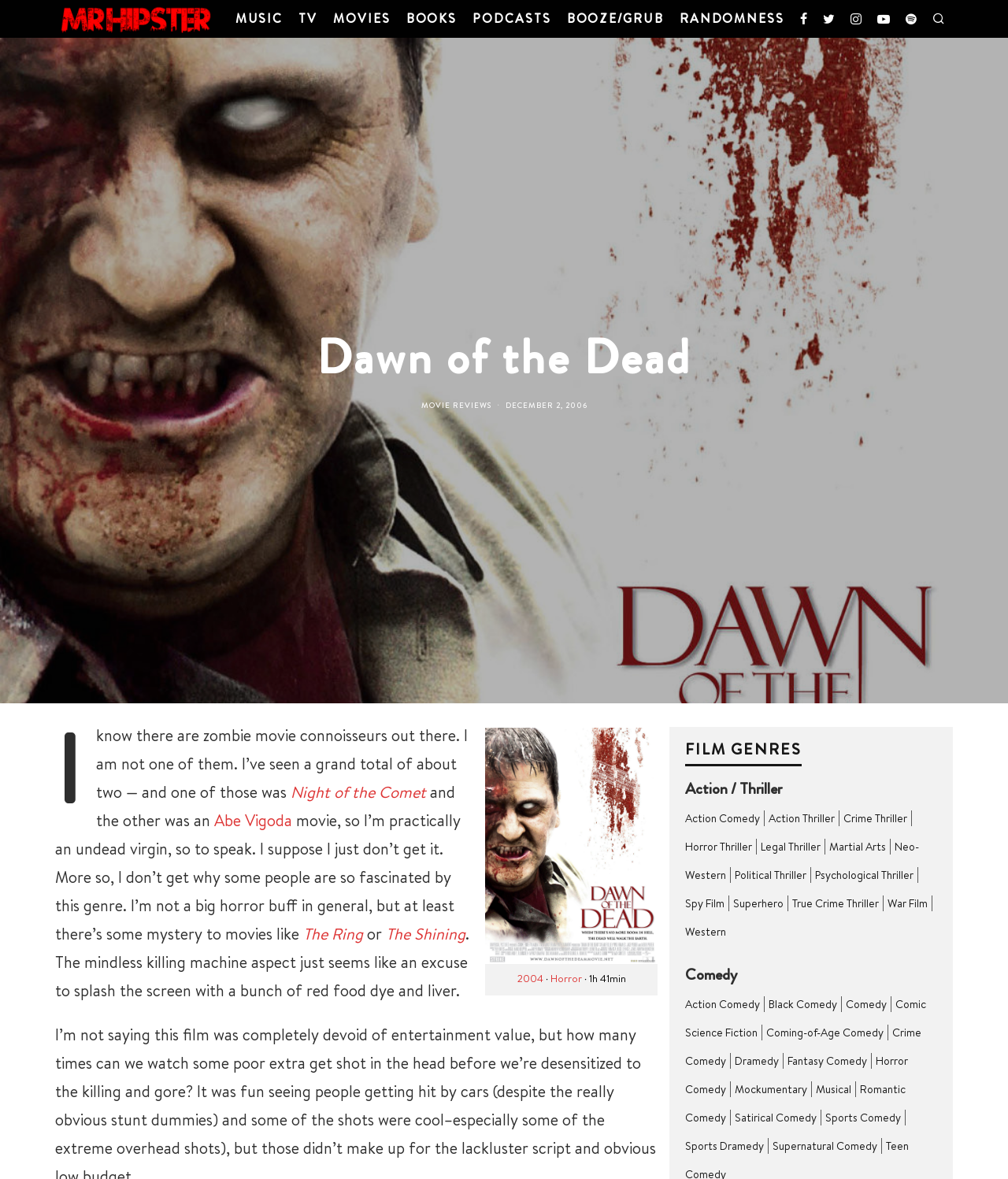What is the release year of the movie 'Night of the Comet'?
Kindly offer a detailed explanation using the data available in the image.

The release year of the movie 'Night of the Comet' can be found in the figcaption element, which mentions '2004' as the release year.